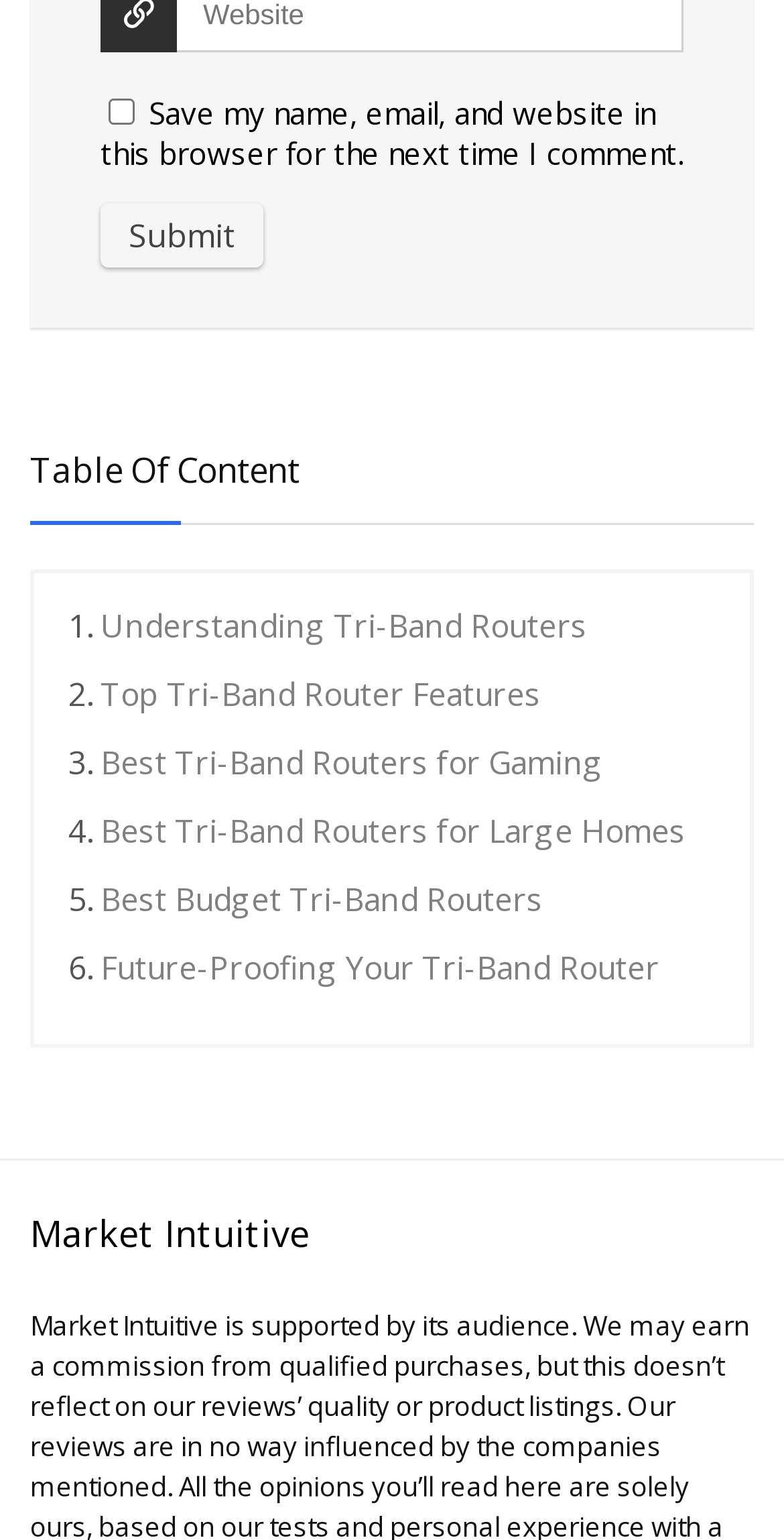Pinpoint the bounding box coordinates of the clickable element needed to complete the instruction: "Read about Understanding Tri-Band Routers". The coordinates should be provided as four float numbers between 0 and 1: [left, top, right, bottom].

[0.128, 0.392, 0.749, 0.421]